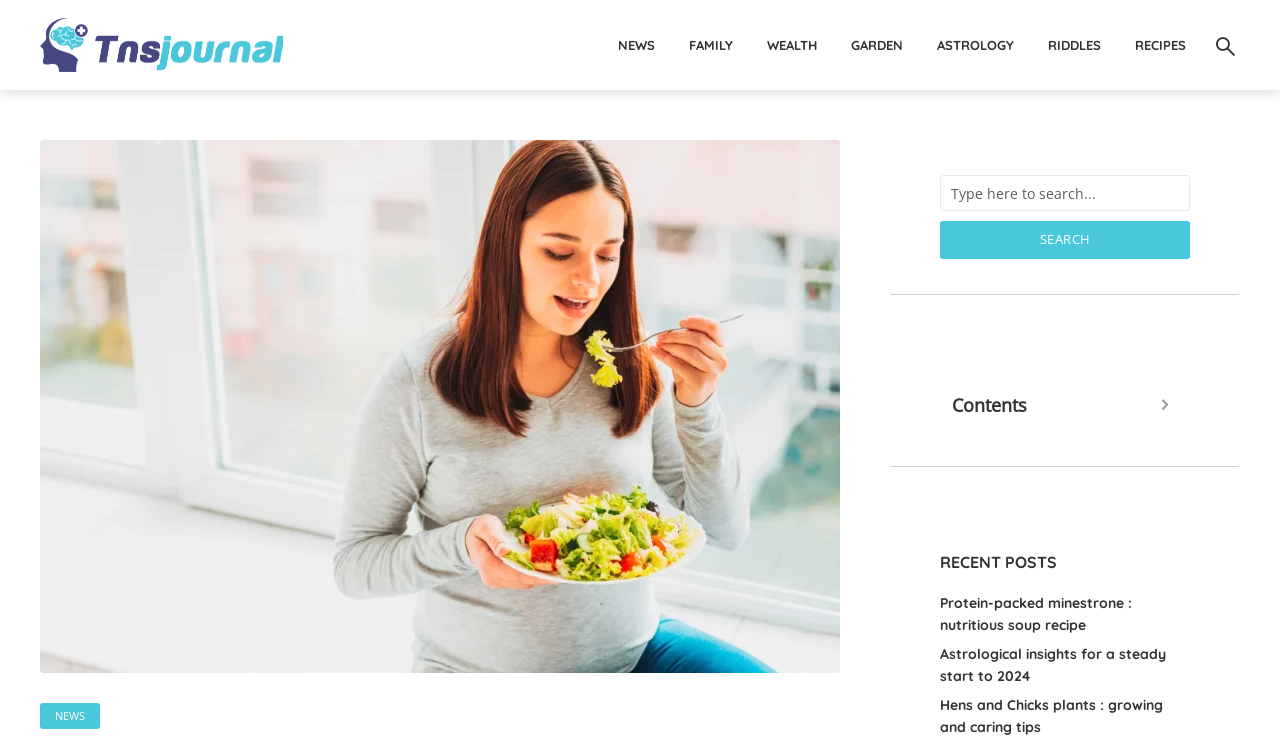Answer the question below in one word or phrase:
What is the theme of the image at the top of the webpage?

Salad